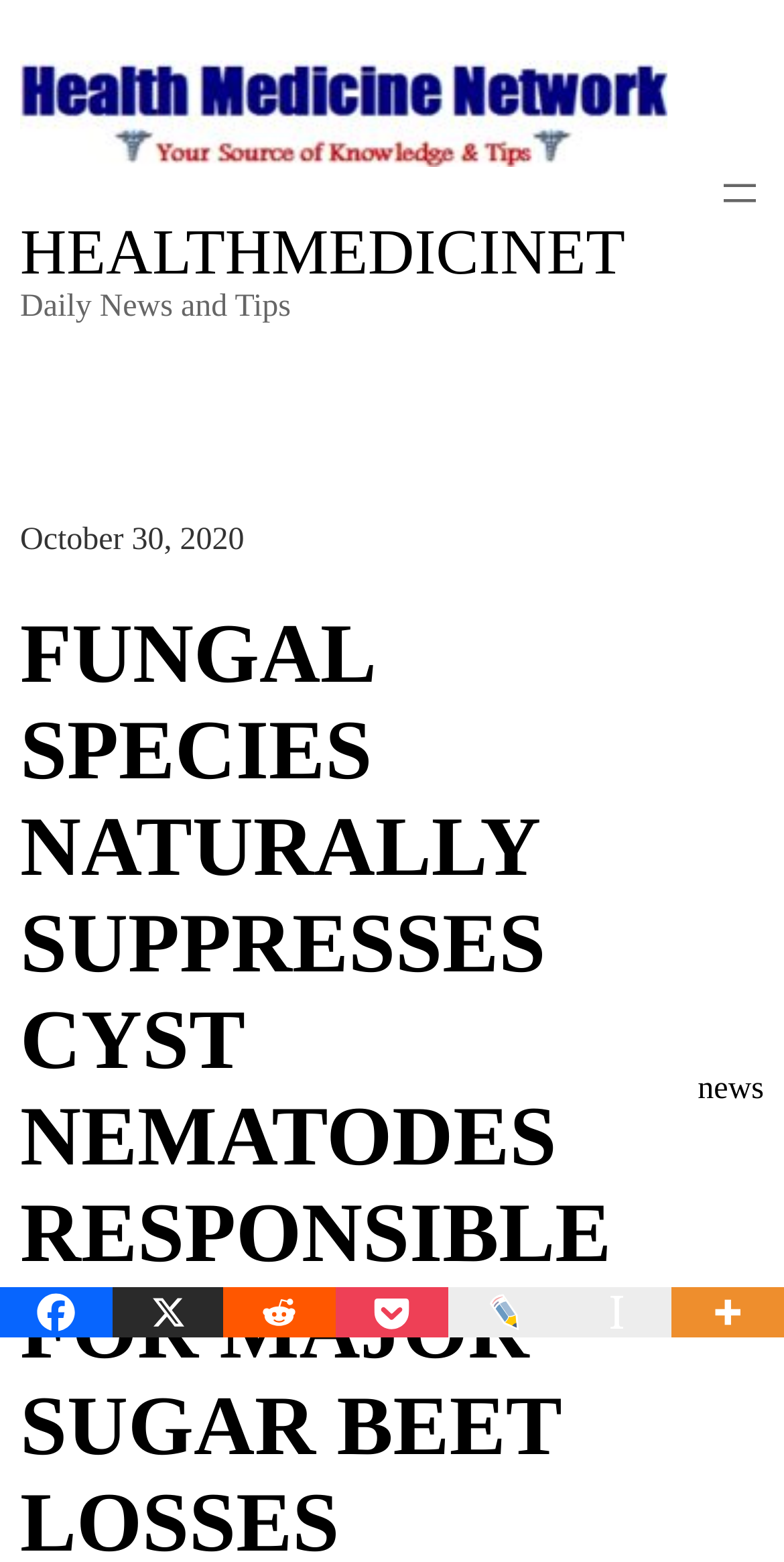Please provide the bounding box coordinates for the element that needs to be clicked to perform the instruction: "Open the menu". The coordinates must consist of four float numbers between 0 and 1, formatted as [left, top, right, bottom].

[0.913, 0.108, 0.974, 0.139]